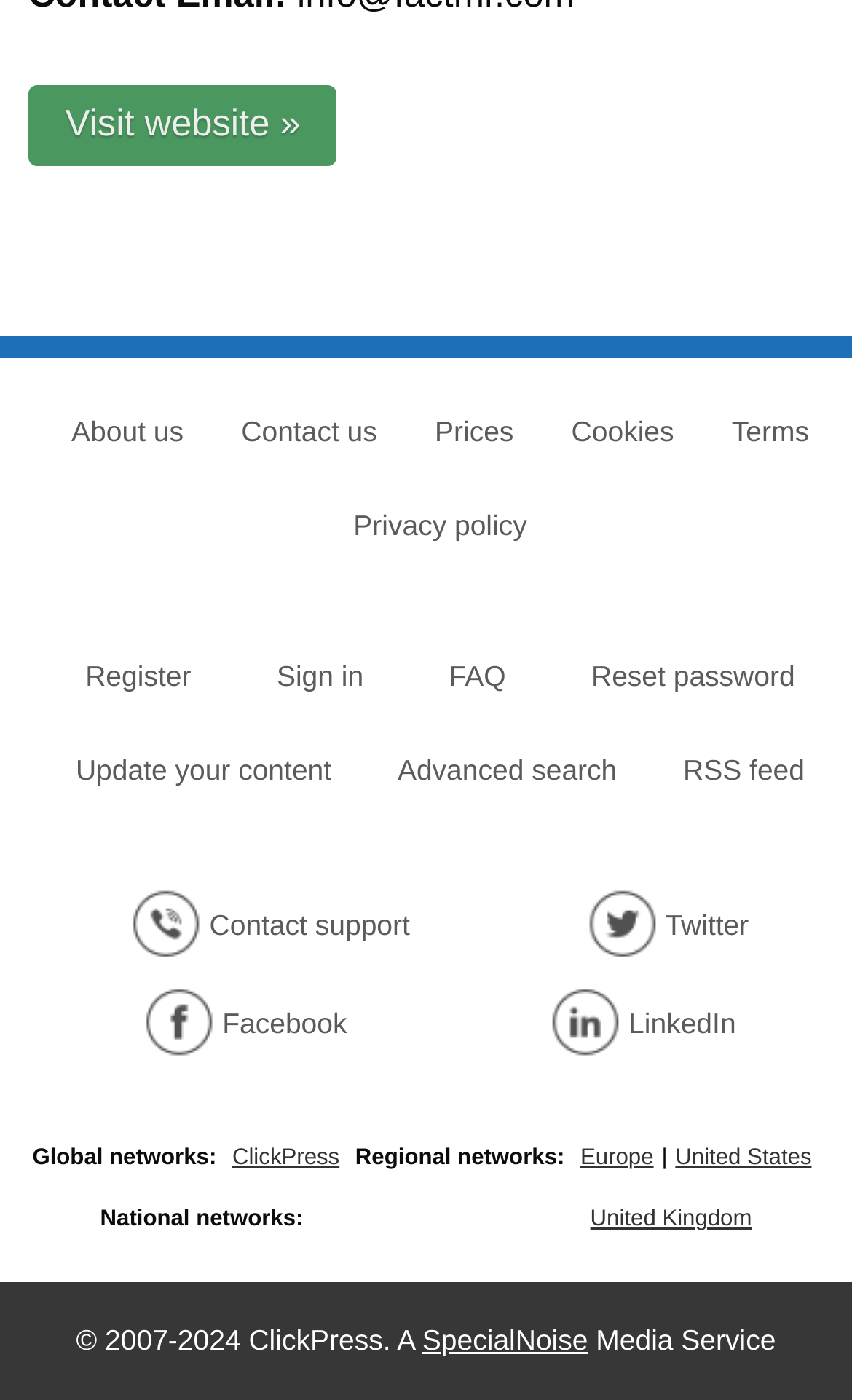Please find the bounding box coordinates of the clickable region needed to complete the following instruction: "Sign in to the account". The bounding box coordinates must consist of four float numbers between 0 and 1, i.e., [left, top, right, bottom].

[0.325, 0.46, 0.427, 0.507]